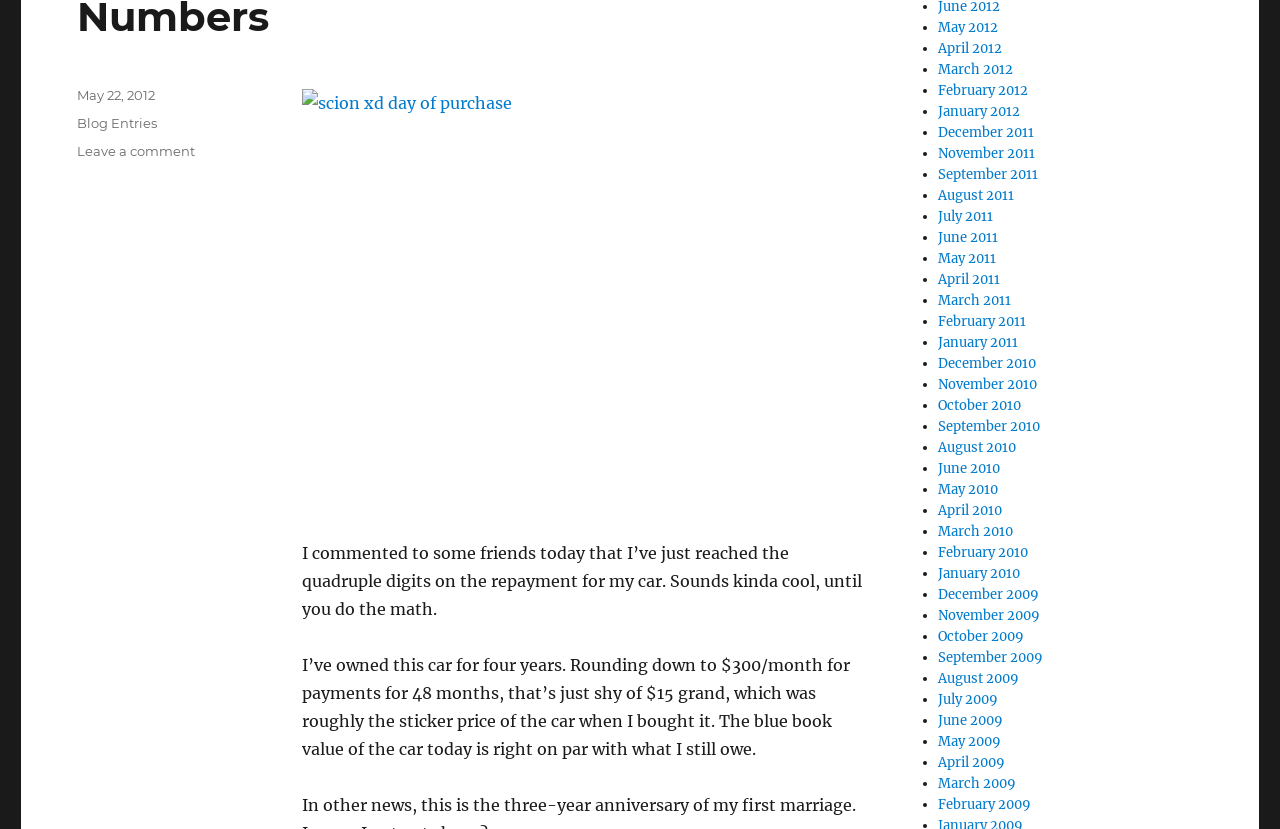Please specify the bounding box coordinates of the element that should be clicked to execute the given instruction: 'Click on the link to view May 2012 blog entries'. Ensure the coordinates are four float numbers between 0 and 1, expressed as [left, top, right, bottom].

[0.06, 0.105, 0.121, 0.125]